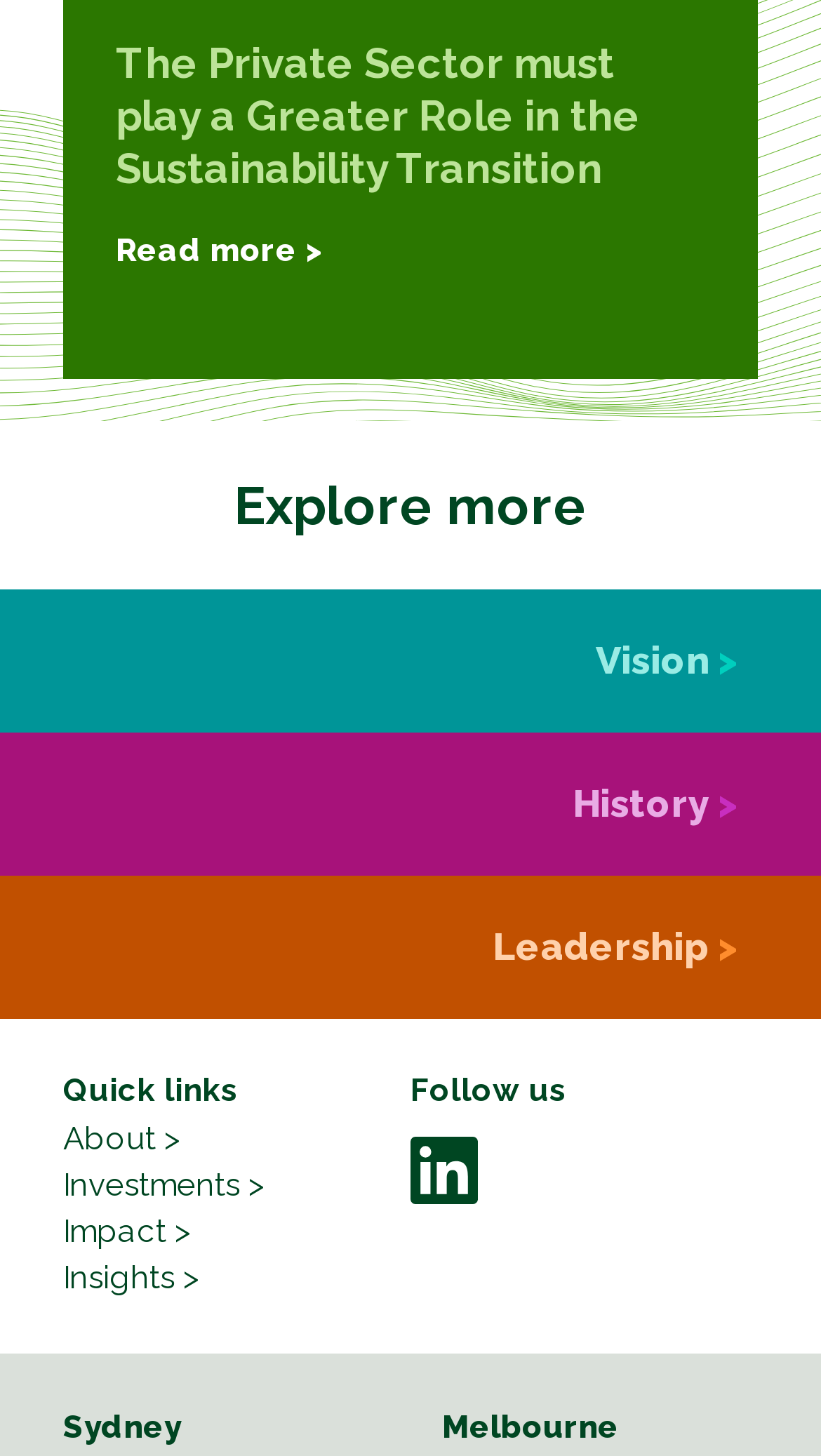Please identify the bounding box coordinates of the element on the webpage that should be clicked to follow this instruction: "View Vision". The bounding box coordinates should be given as four float numbers between 0 and 1, formatted as [left, top, right, bottom].

[0.726, 0.438, 0.897, 0.468]